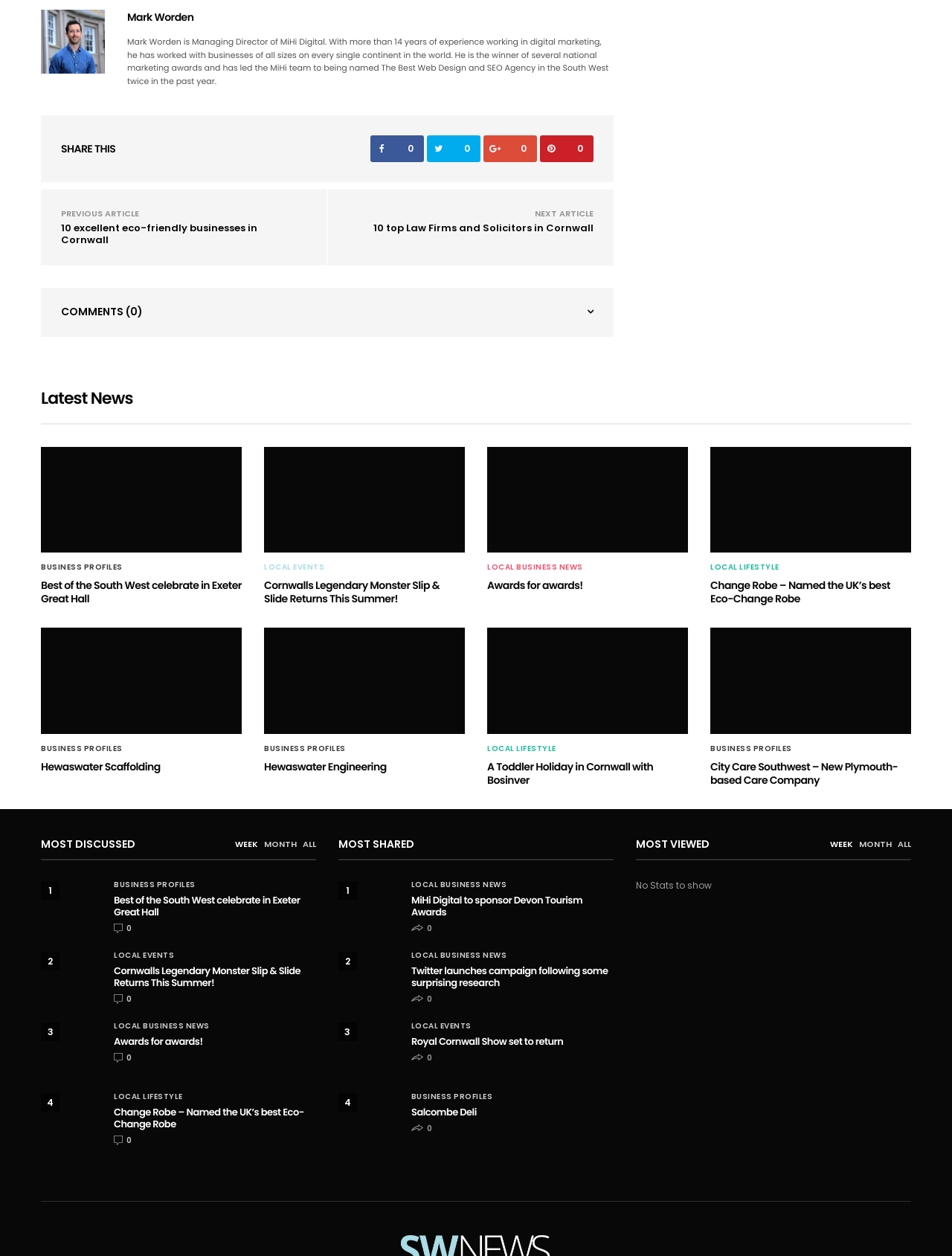How many articles are listed under 'Latest News'?
Look at the image and respond with a one-word or short phrase answer.

4